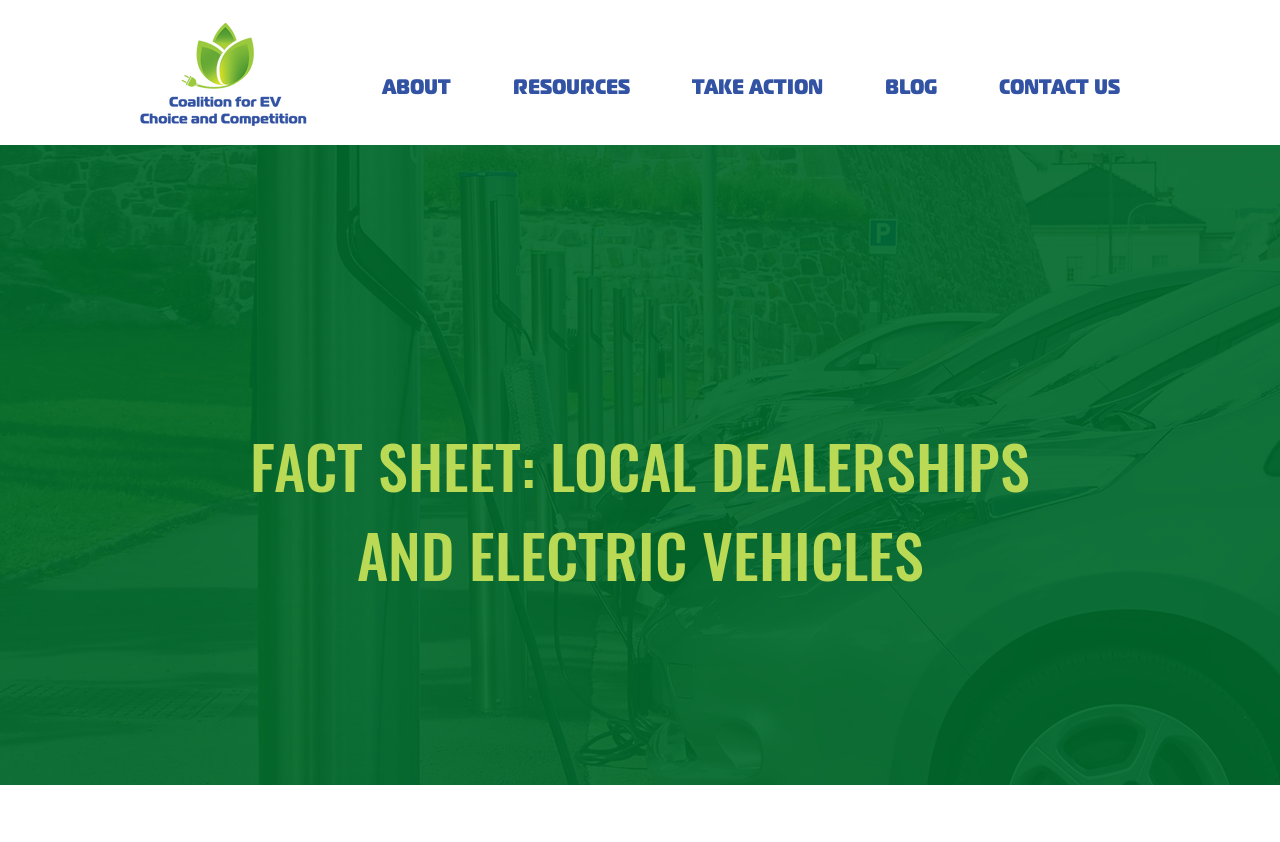What is the logo of the website? Look at the image and give a one-word or short phrase answer.

EVChoiceCompetition_Logo_300x.png